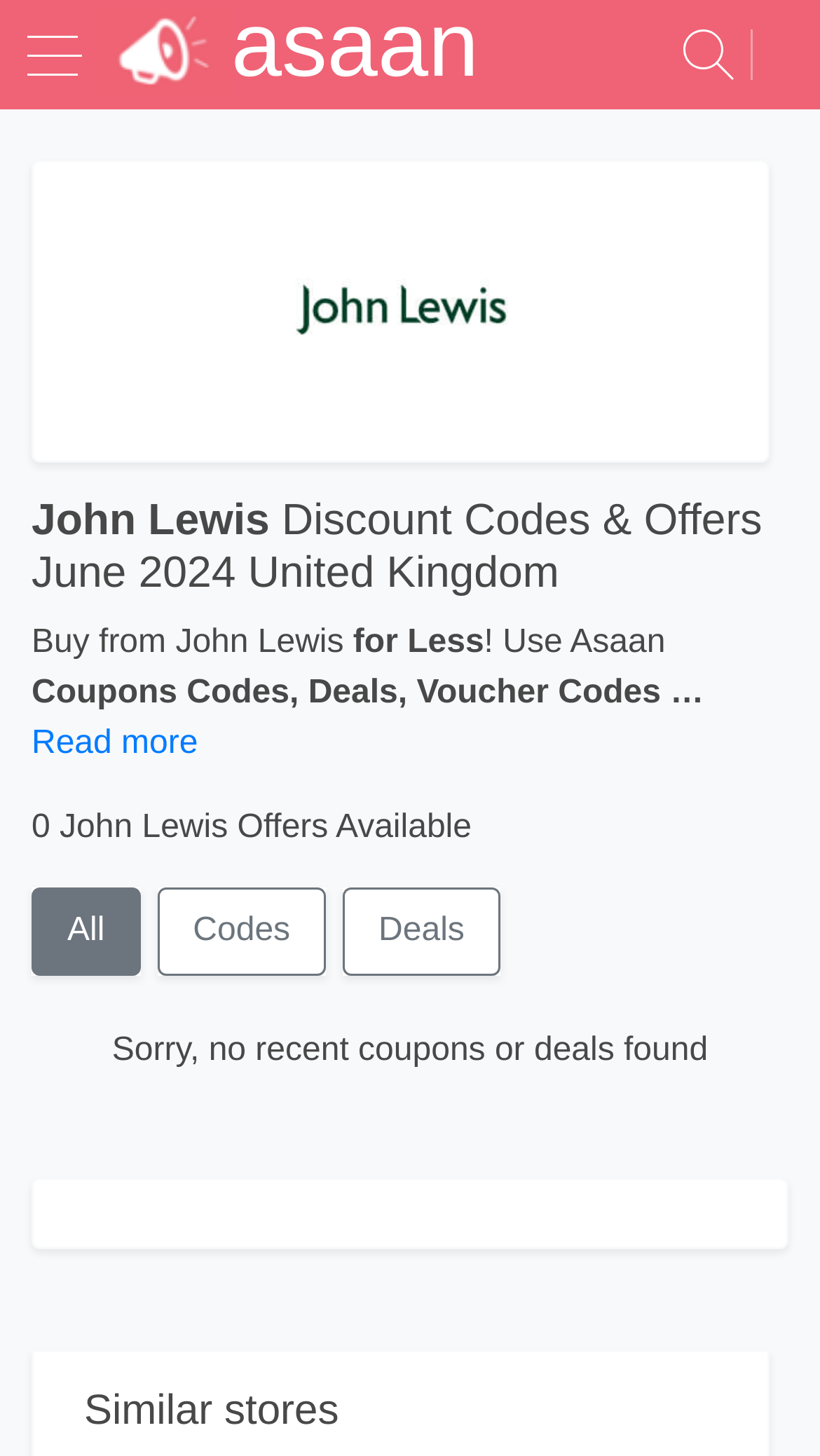Using the provided description asaan, find the bounding box coordinates for the UI element. Provide the coordinates in (top-left x, top-left y, bottom-right x, bottom-right y) format, ensuring all values are between 0 and 1.

[0.144, 0.0, 0.625, 0.072]